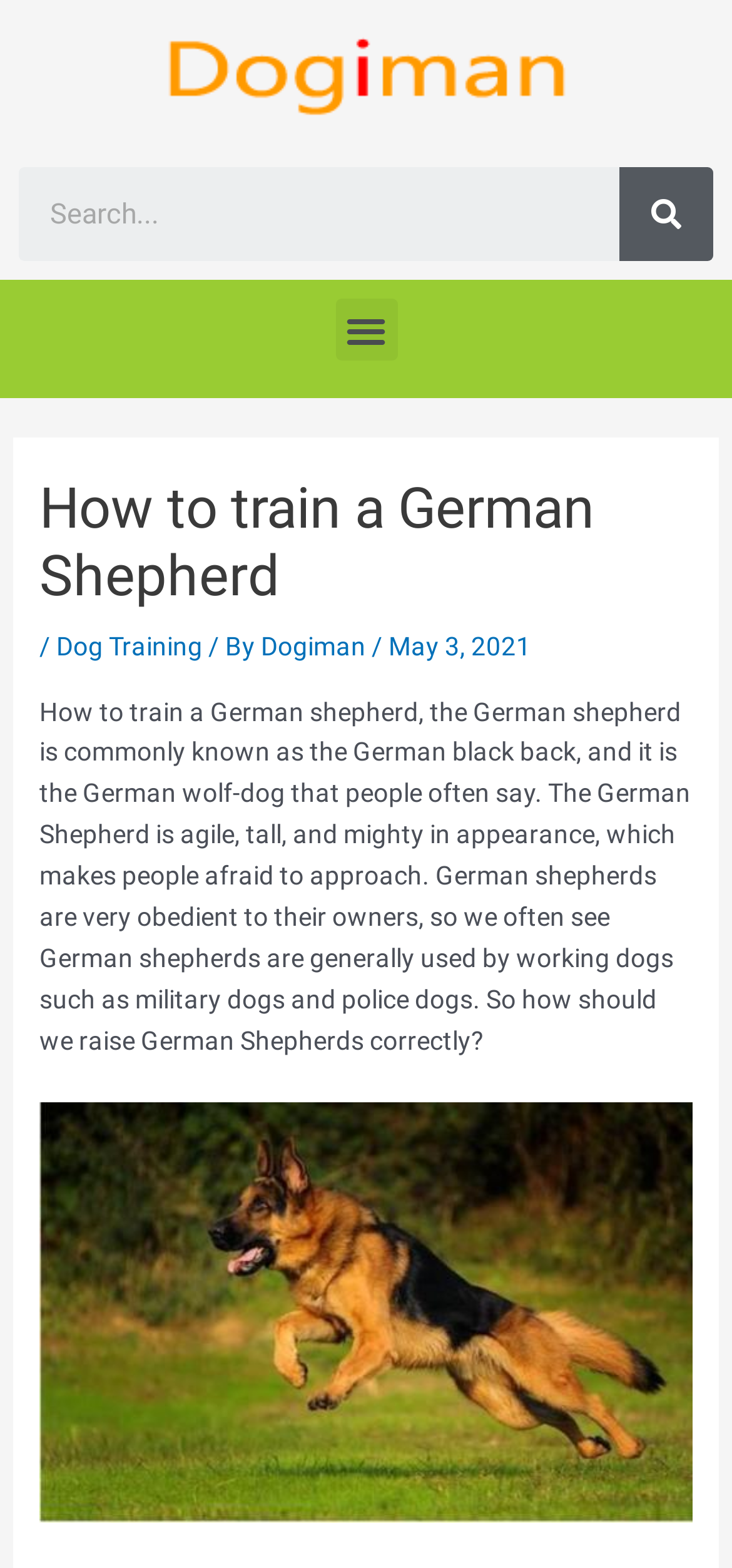What is the topic of the article?
Refer to the screenshot and deliver a thorough answer to the question presented.

The topic of the article can be found in the main heading of the webpage, which is 'How to train a German Shepherd'. This heading is located below the menu toggle button and above the article content.